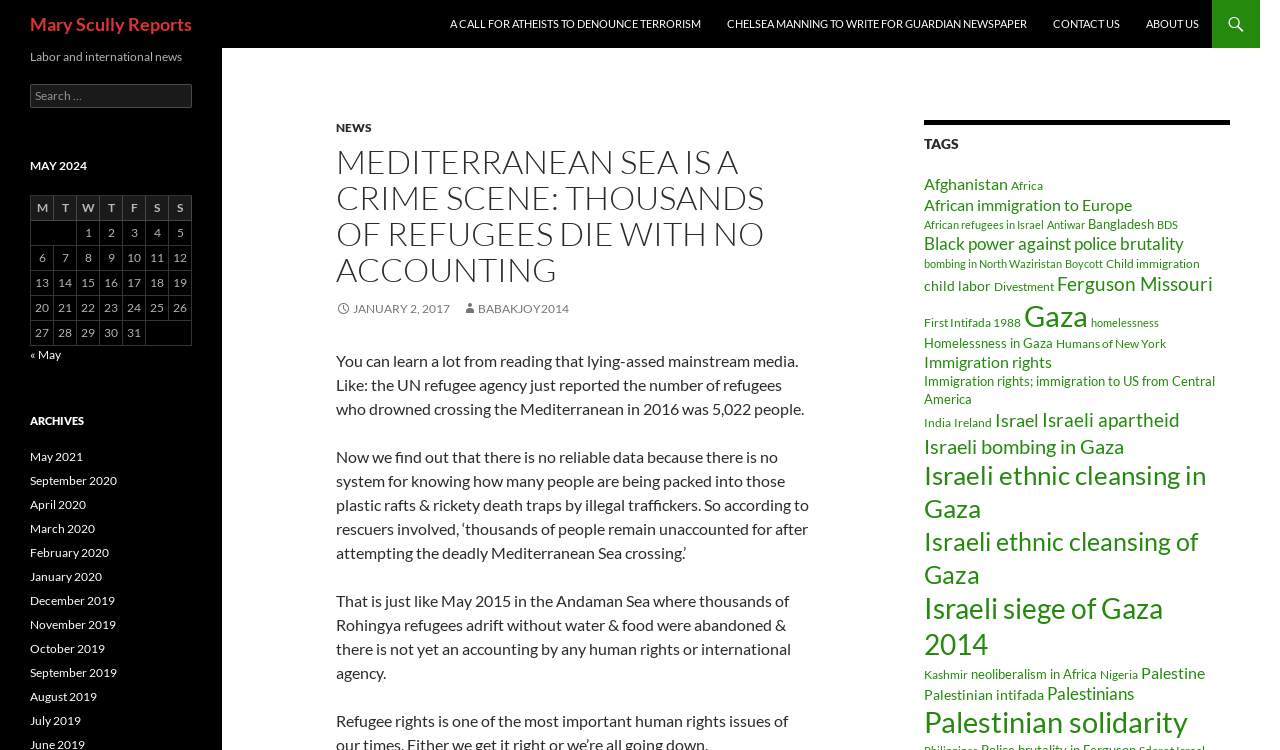How many columns are in the table?
Give a one-word or short-phrase answer derived from the screenshot.

7